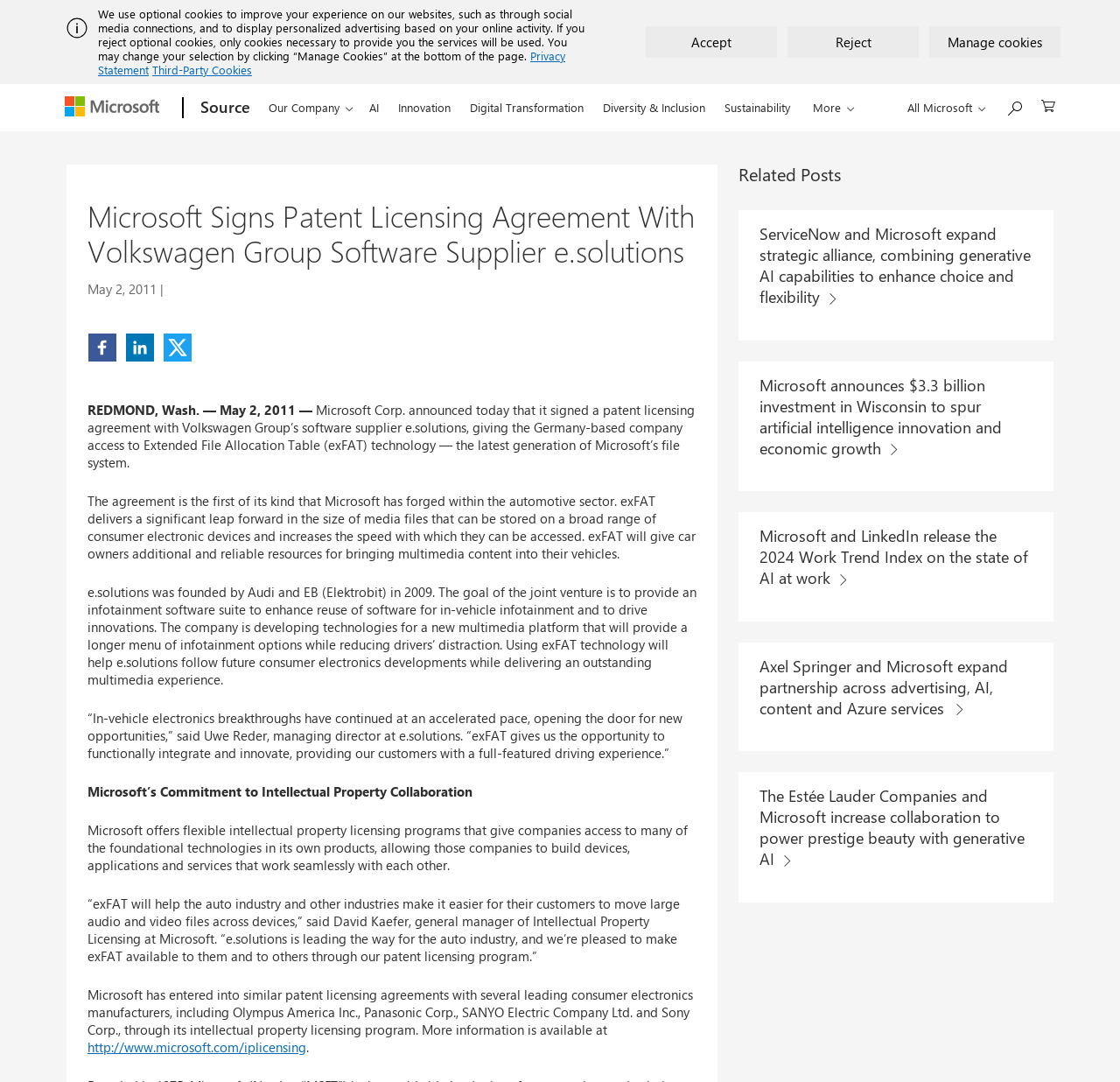Locate the bounding box coordinates of the region to be clicked to comply with the following instruction: "contact Jane". The coordinates must be four float numbers between 0 and 1, in the form [left, top, right, bottom].

None